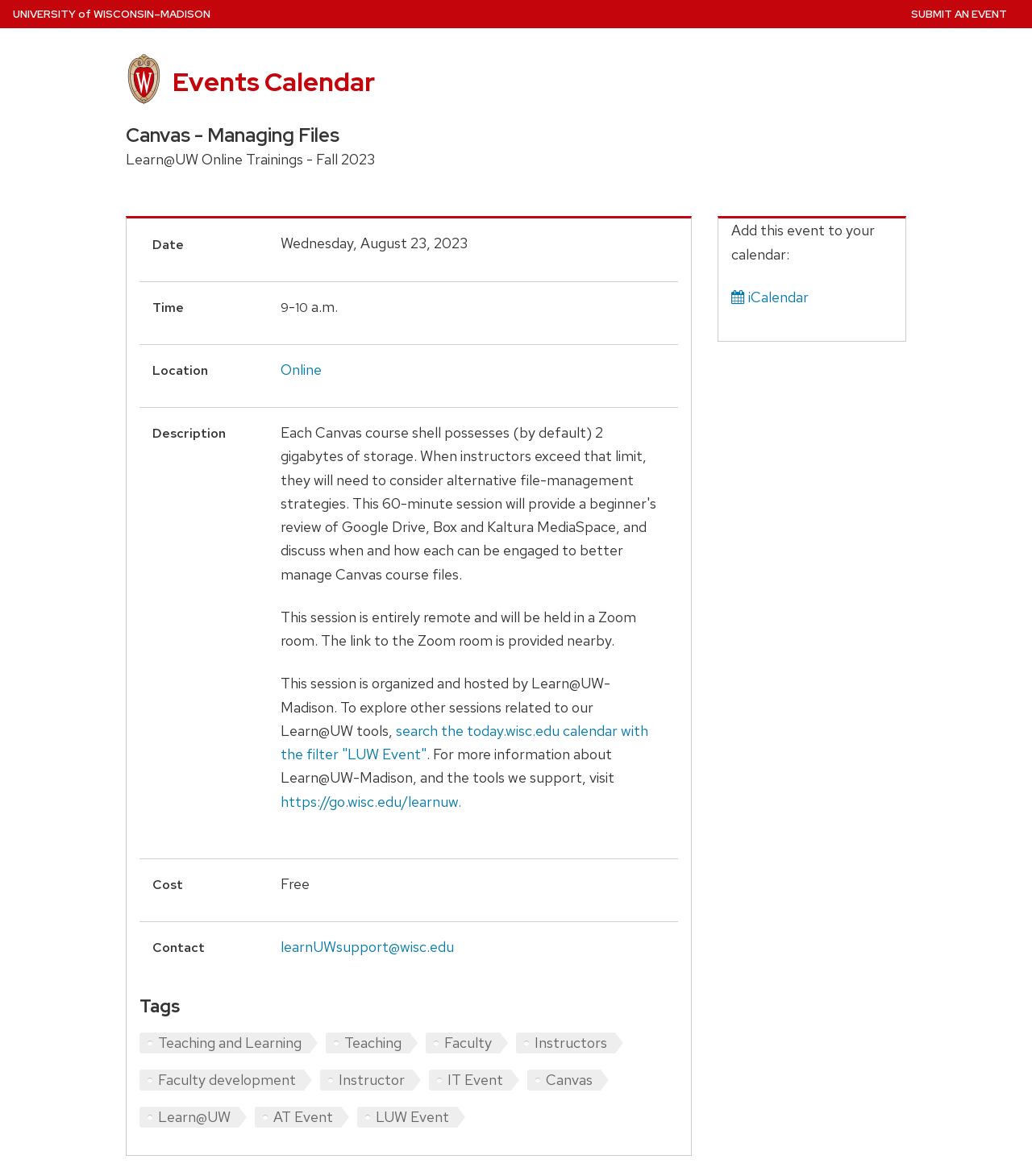What is the contact email for the event?
Based on the visual content, answer with a single word or a brief phrase.

learnUWsupport@wisc.edu